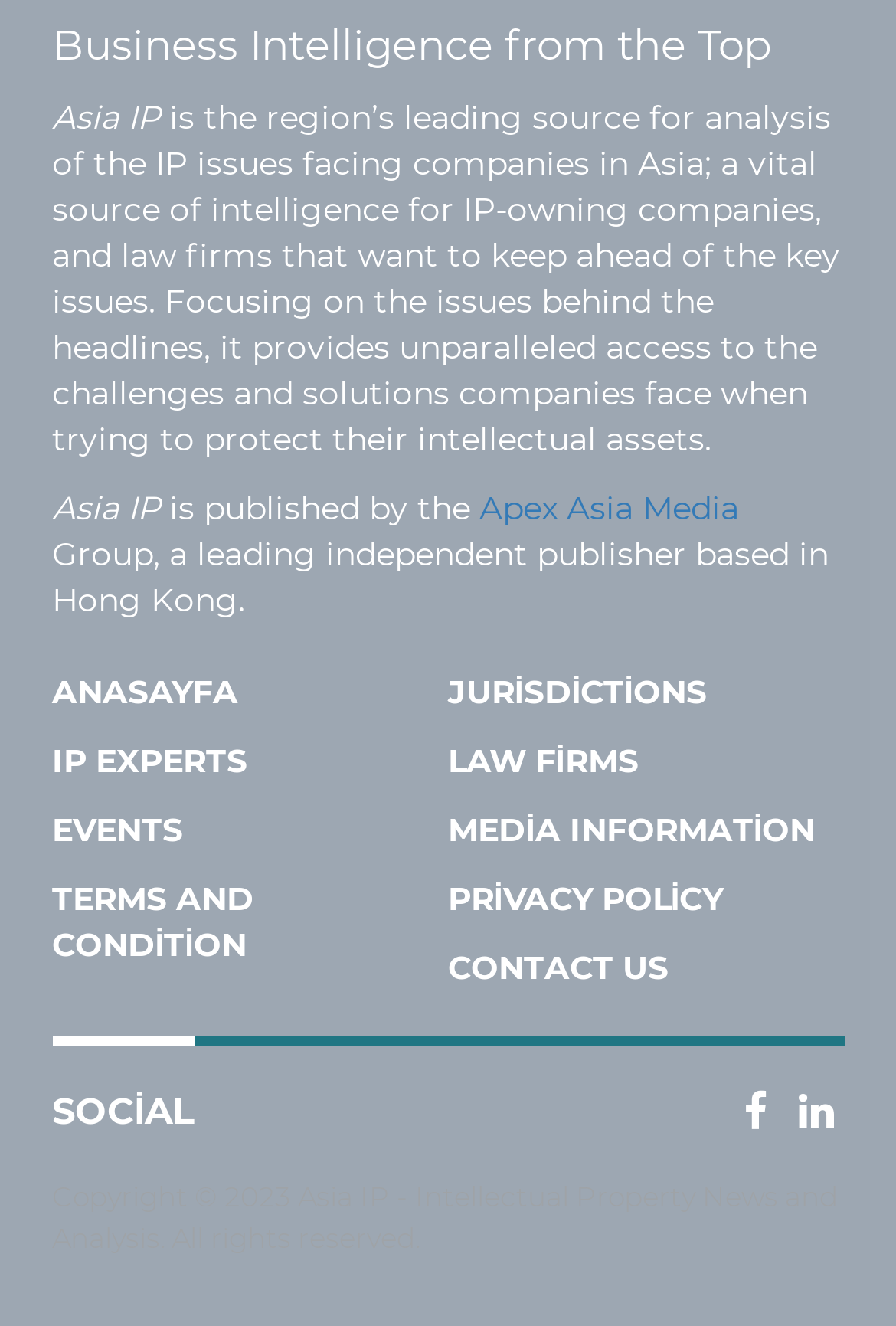Could you find the bounding box coordinates of the clickable area to complete this instruction: "Click on 'ANASAYFA'"?

[0.058, 0.506, 0.265, 0.537]